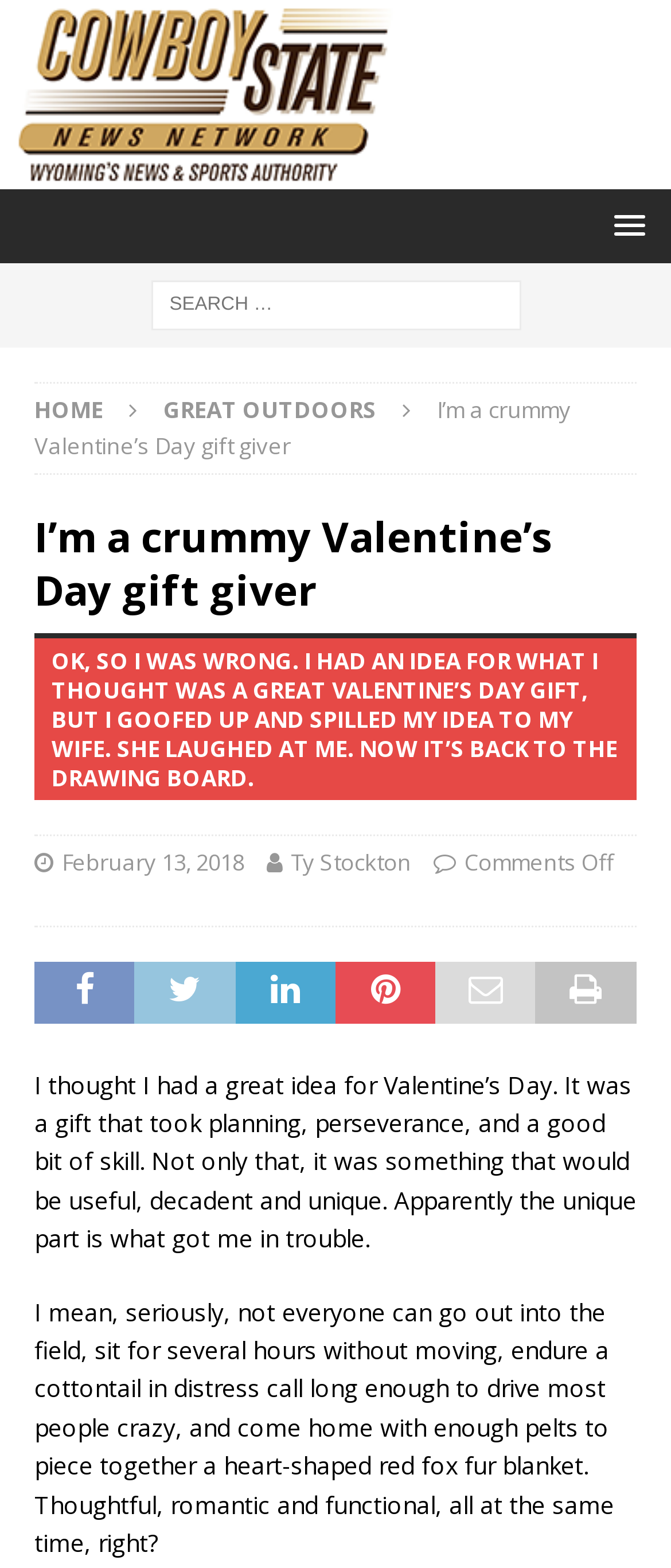Answer the following inquiry with a single word or phrase:
What is the text of the first heading?

I’m a crummy Valentine’s Day gift giver